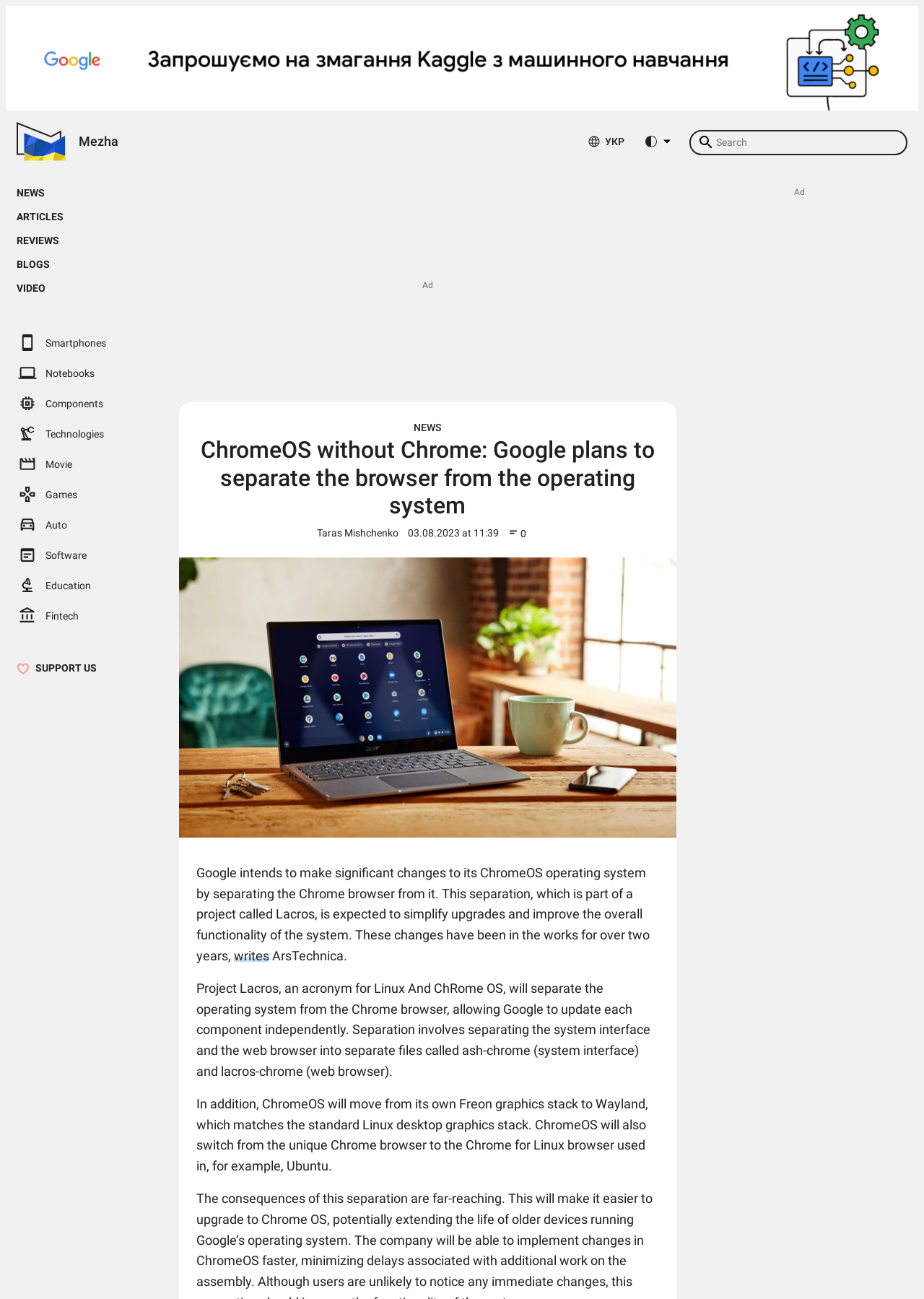Determine the bounding box coordinates of the section to be clicked to follow the instruction: "Read article by Taras Mishchenko". The coordinates should be given as four float numbers between 0 and 1, formatted as [left, top, right, bottom].

[0.343, 0.406, 0.431, 0.415]